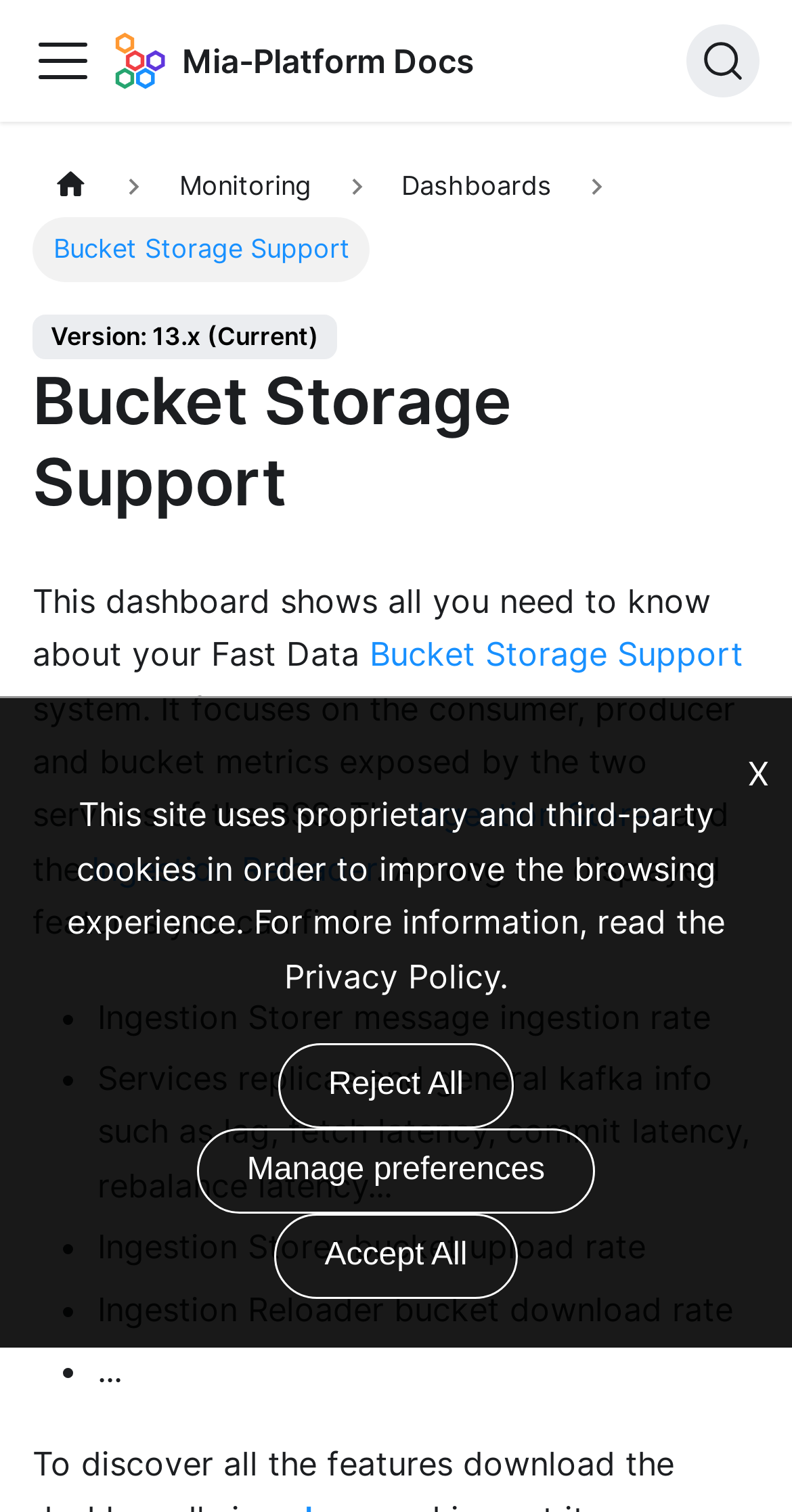Specify the bounding box coordinates of the element's region that should be clicked to achieve the following instruction: "Go to Home page". The bounding box coordinates consist of four float numbers between 0 and 1, in the format [left, top, right, bottom].

[0.041, 0.102, 0.139, 0.144]